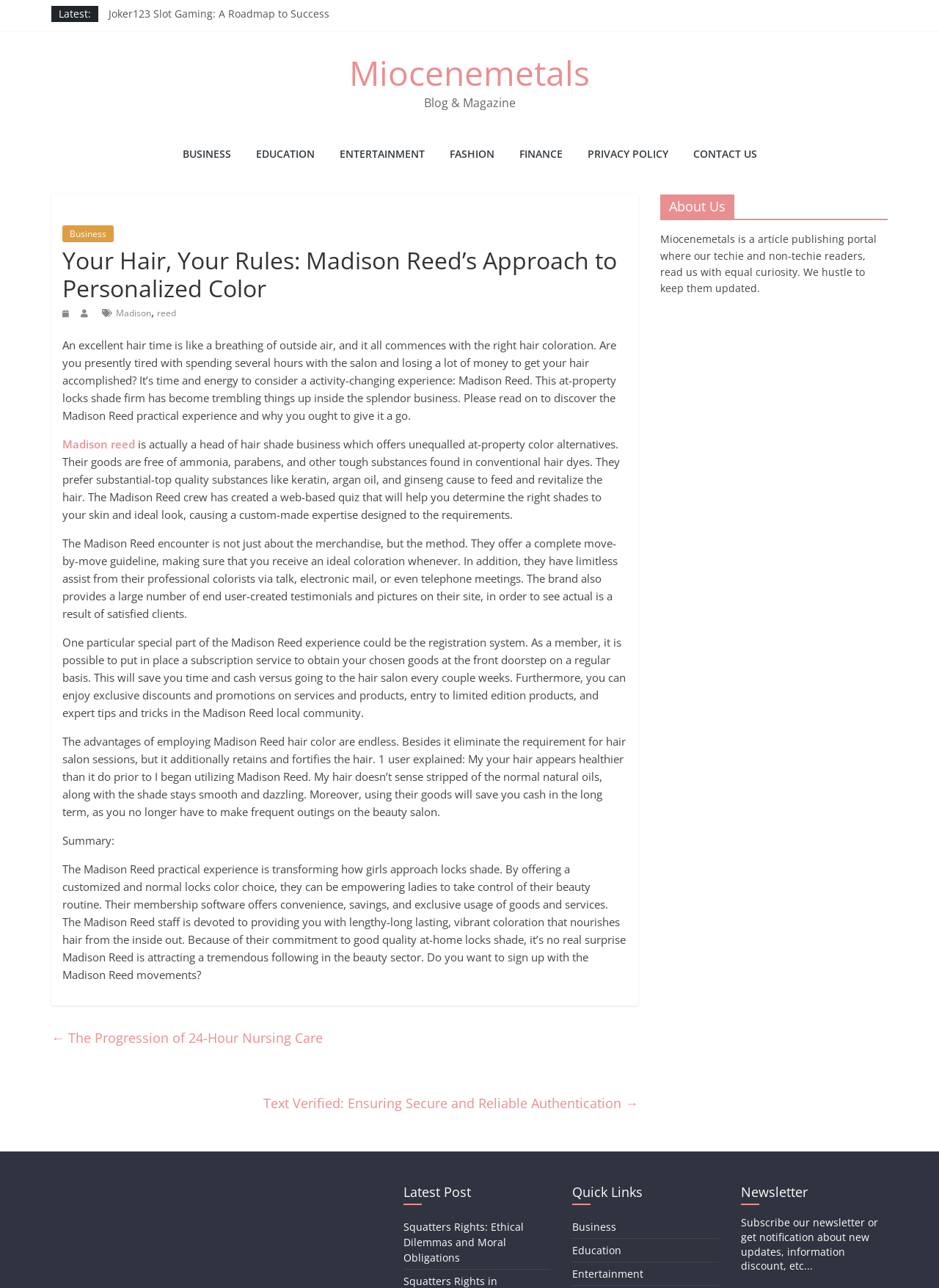Give the bounding box coordinates for the element described by: "Miocenemetals".

[0.372, 0.039, 0.628, 0.074]